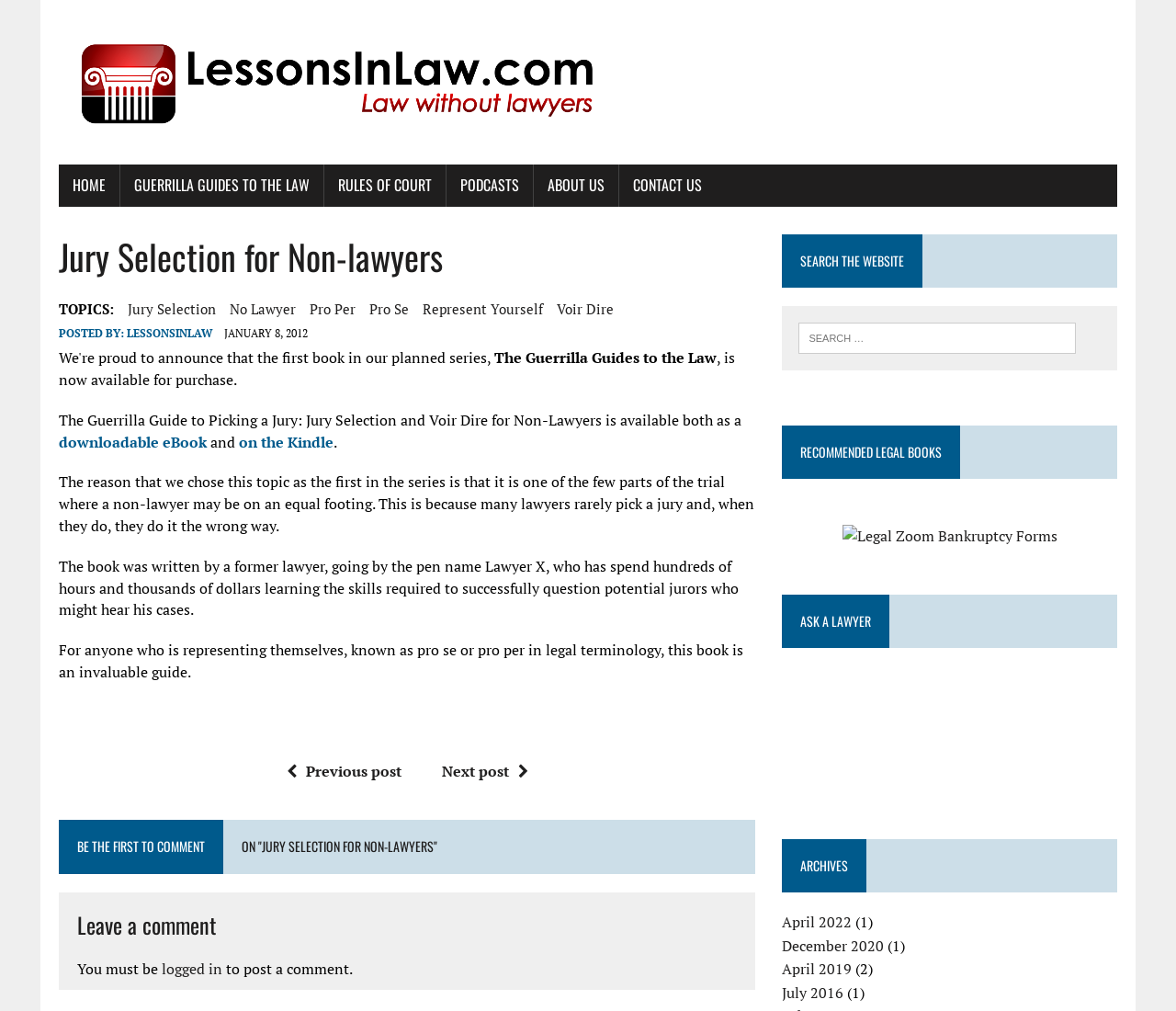Describe all the significant parts and information present on the webpage.

This webpage is about "Jury Selection for Non-lawyers" and is part of the LessonsinLaw.com website. At the top, there is a logo and a link to the website's homepage, followed by a navigation menu with links to "HOME", "GUERRILLA GUIDES TO THE LAW", "RULES OF COURT", "PODCASTS", "ABOUT US", and "CONTACT US".

Below the navigation menu, there is a main article section with a heading "Jury Selection for Non-lawyers" and a list of related topics, including "Jury Selection", "No Lawyer", "Pro Per", "Pro Se", "Represent Yourself", and "Voir Dire". The article is written by "LESSONSINLAW" and was posted on "JANUARY 8, 2012".

The article discusses the book "The Guerrilla Guide to Picking a Jury: Jury Selection and Voir Dire for Non-Lawyers", which is available as a downloadable eBook and on the Kindle. The book is written by a former lawyer, known as Lawyer X, who has spent hundreds of hours and thousands of dollars learning the skills required to successfully question potential jurors. The book is an invaluable guide for anyone representing themselves in court.

On the right side of the page, there are several sections, including a search box, a list of recommended legal books, an "ASK A LAWYER" section with an iframe, and an "ARCHIVES" section with links to past months.

At the bottom of the page, there are links to previous and next posts, as well as a comment section where users can leave a comment. However, users must be logged in to post a comment.